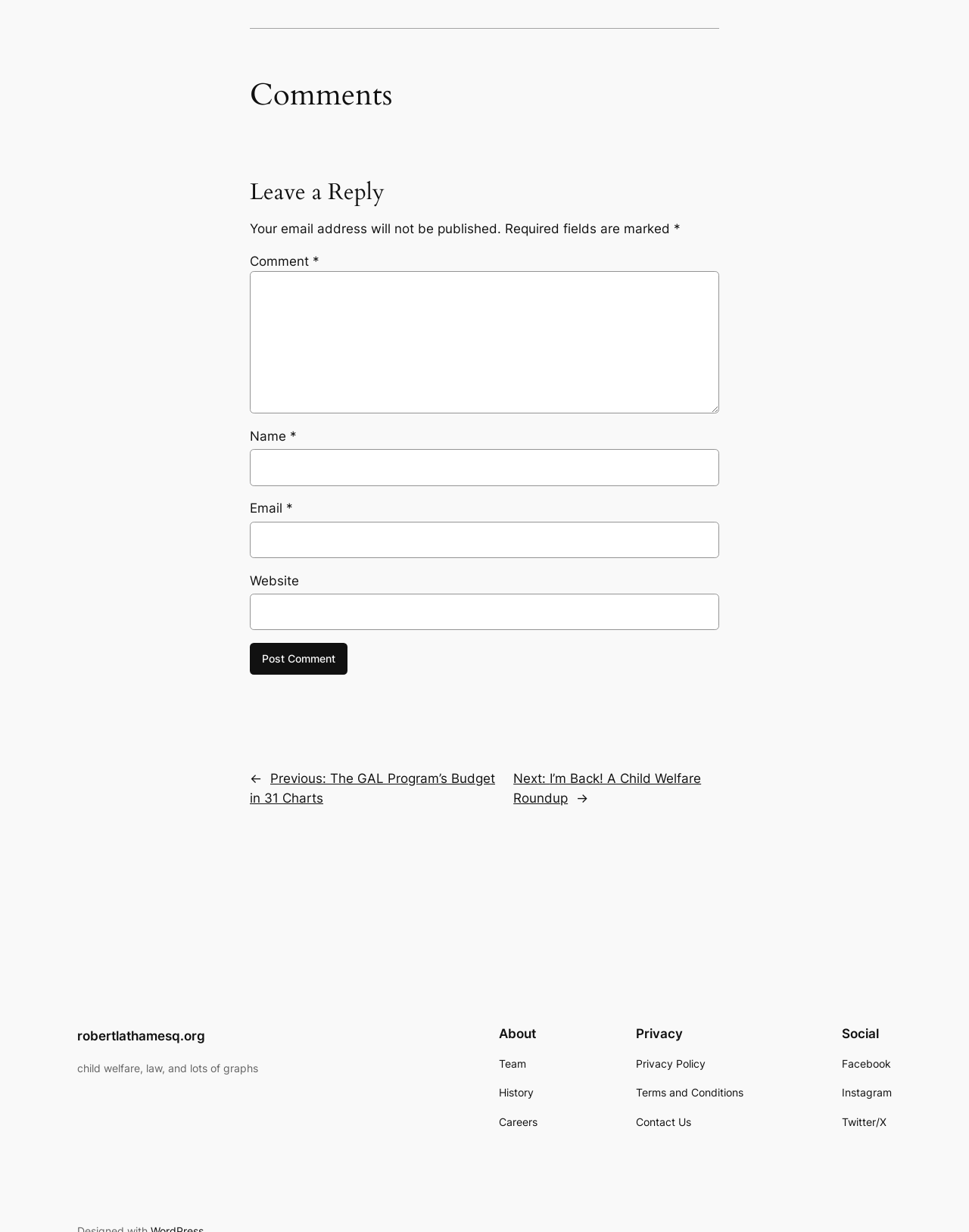Find the bounding box coordinates of the clickable area required to complete the following action: "Leave a comment".

[0.258, 0.22, 0.742, 0.336]